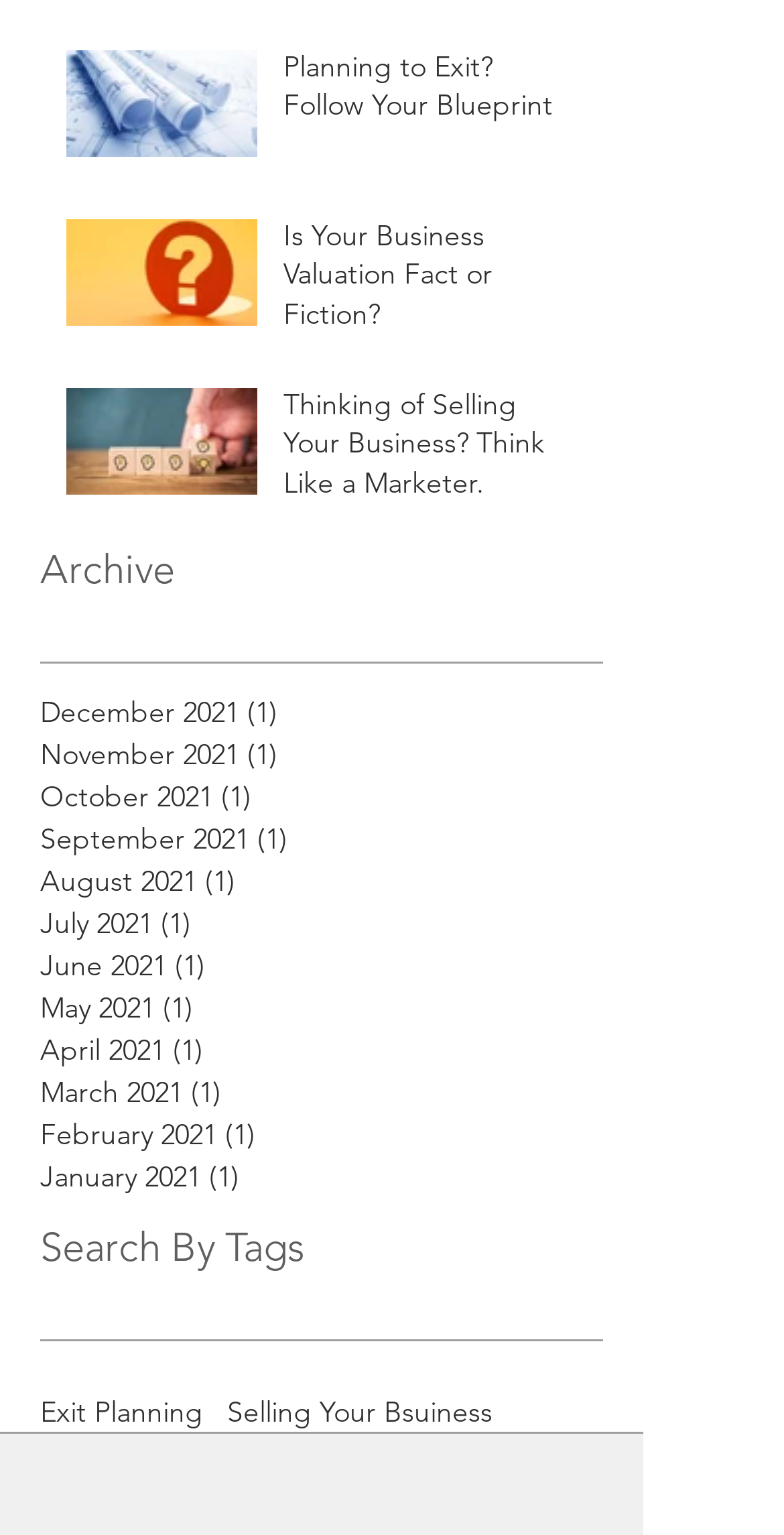Can you find the bounding box coordinates for the element that needs to be clicked to execute this instruction: "View 'December 2021' posts"? The coordinates should be given as four float numbers between 0 and 1, i.e., [left, top, right, bottom].

[0.051, 0.45, 0.769, 0.478]